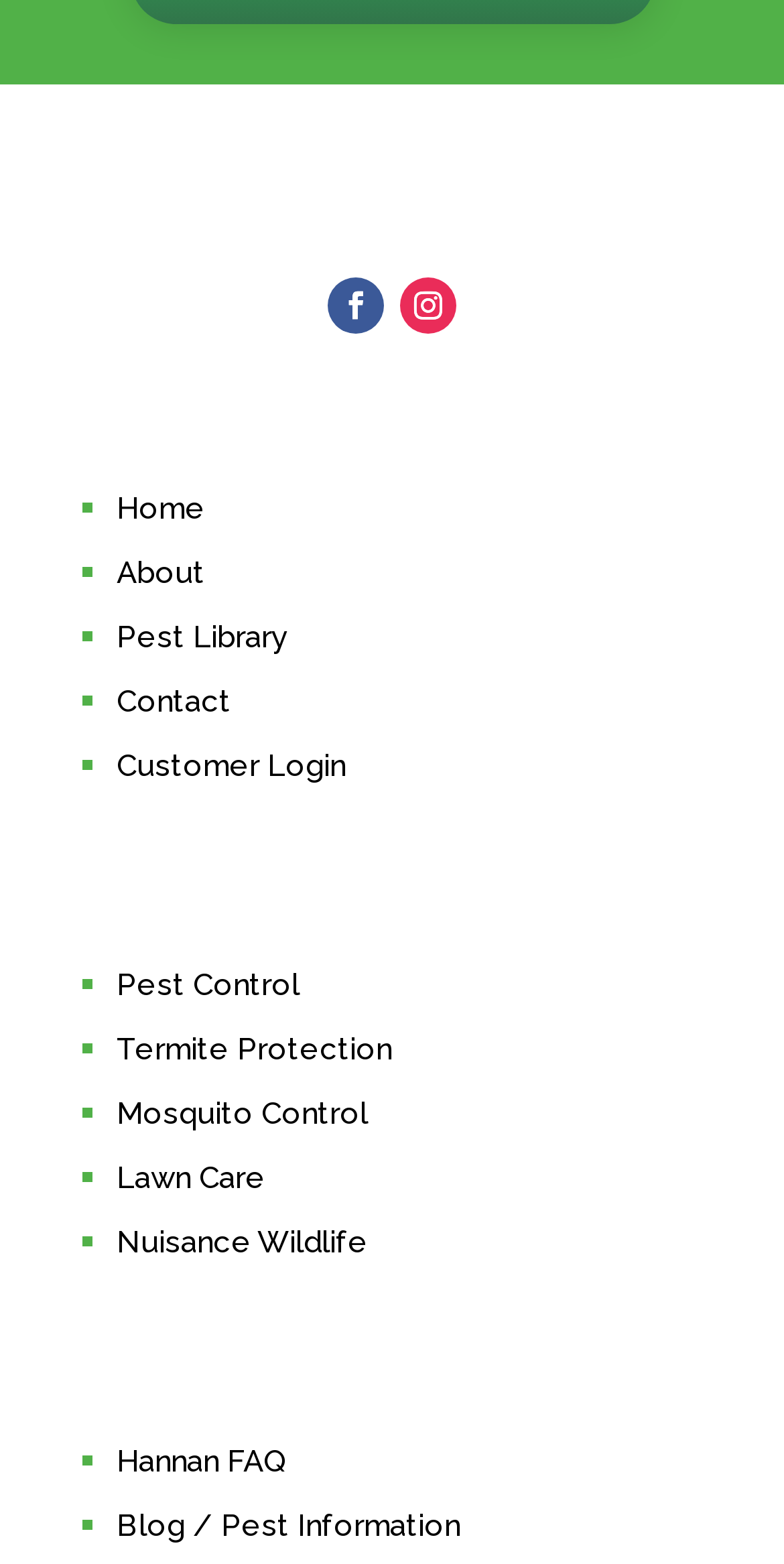Can you specify the bounding box coordinates for the region that should be clicked to fulfill this instruction: "Learn about Termite Protection".

[0.149, 0.66, 0.5, 0.683]